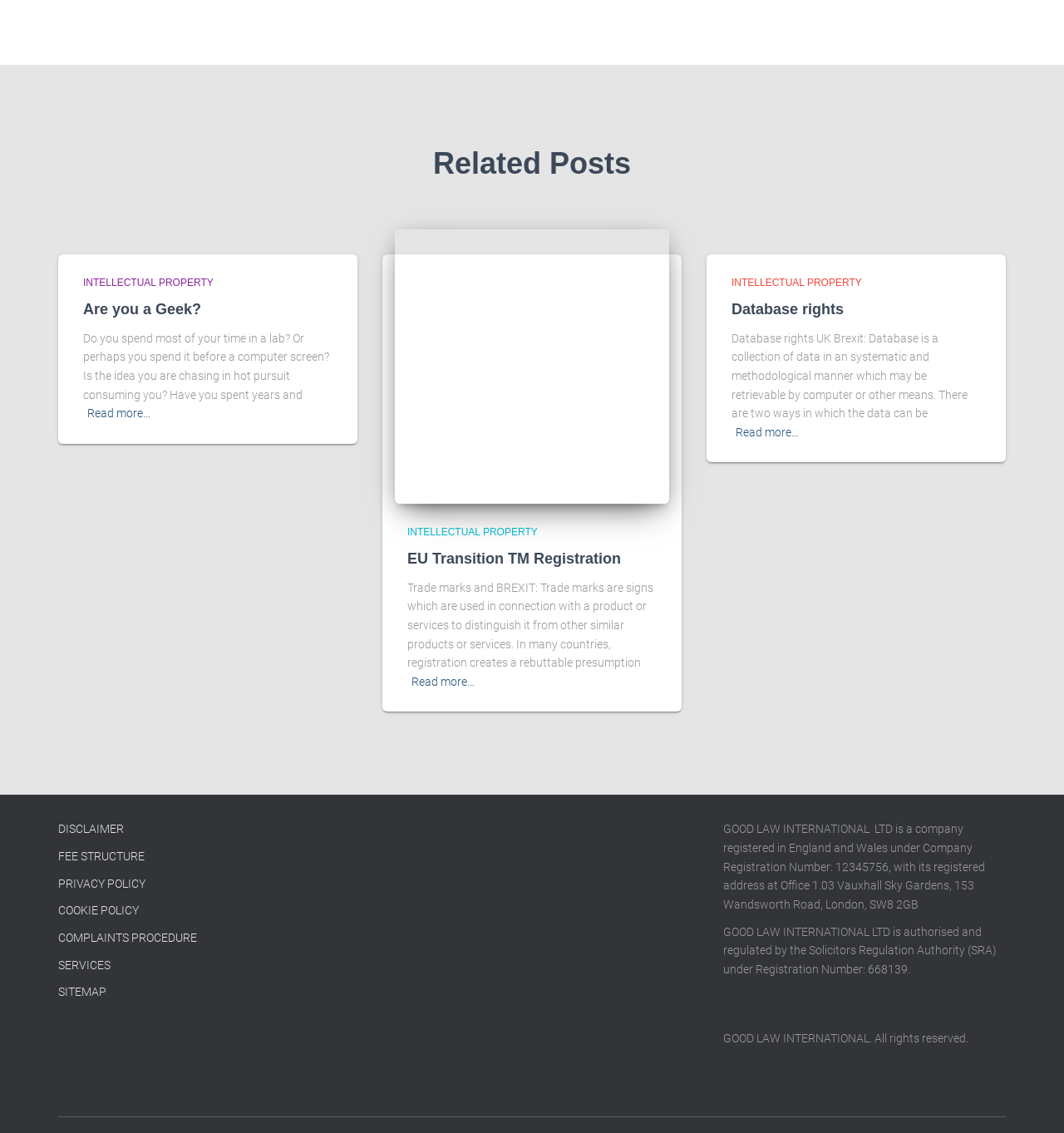Locate the bounding box coordinates of the element to click to perform the following action: 'Learn about EU Transition TM Registration'. The coordinates should be given as four float values between 0 and 1, in the form of [left, top, right, bottom].

[0.383, 0.486, 0.584, 0.501]